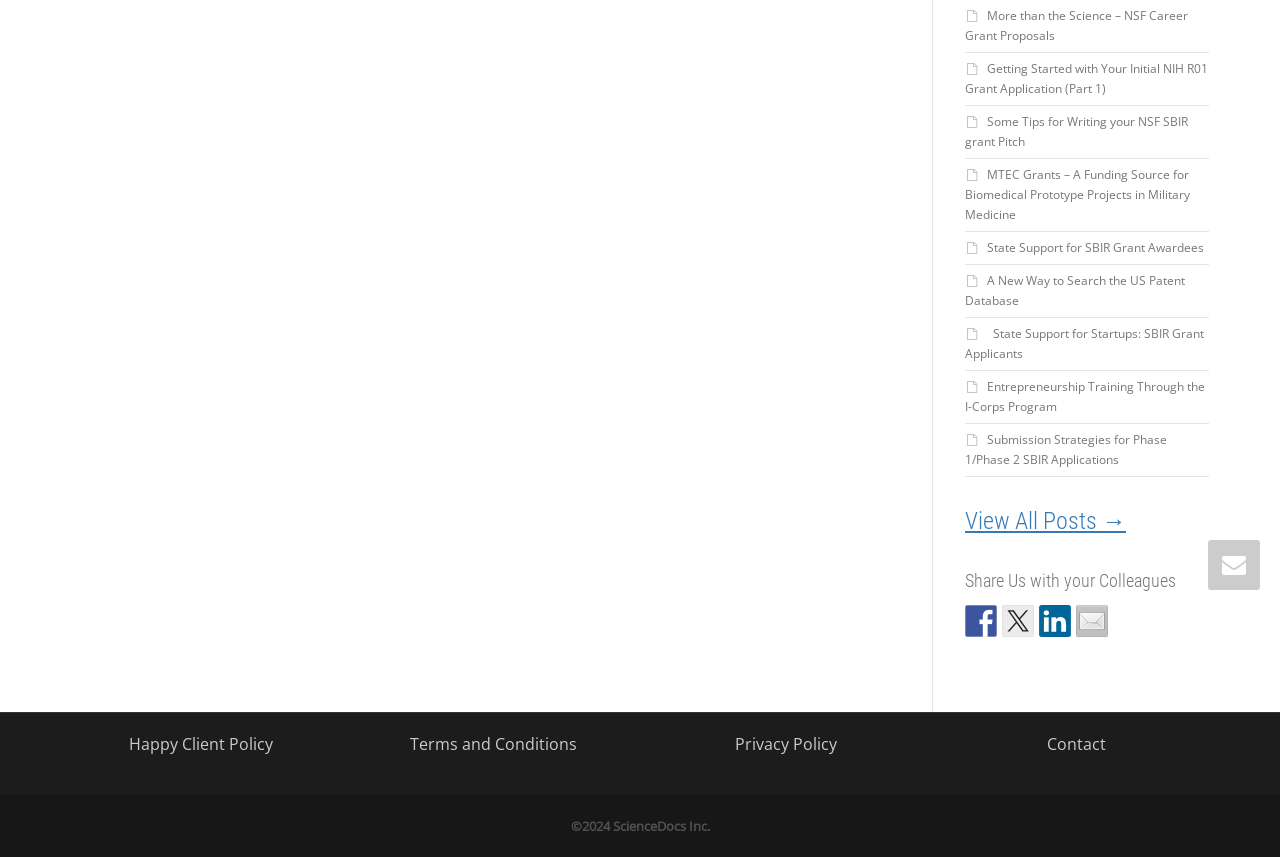Identify the coordinates of the bounding box for the element described below: "Privacy Policy". Return the coordinates as four float numbers between 0 and 1: [left, top, right, bottom].

[0.574, 0.855, 0.654, 0.881]